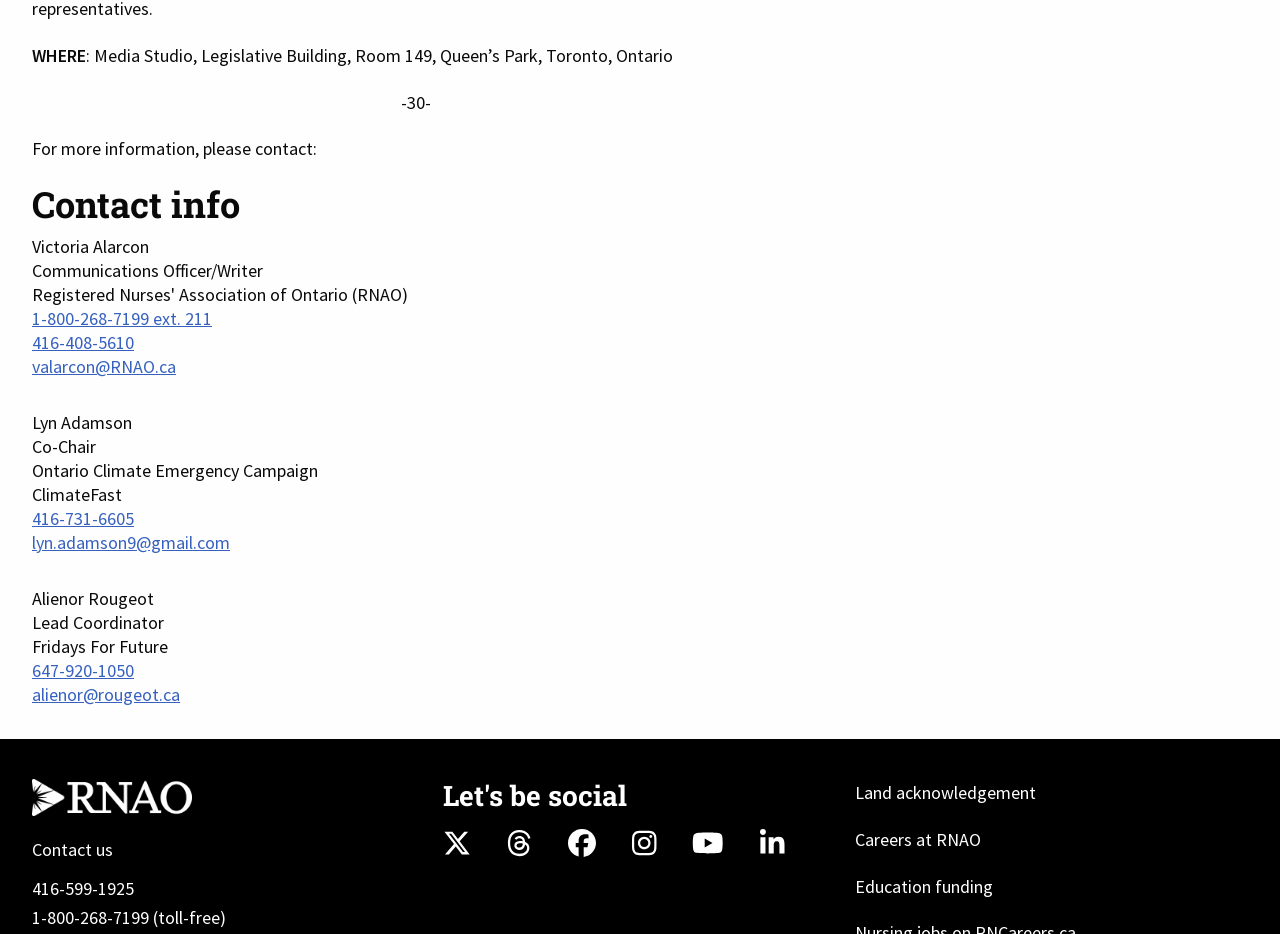Please give a succinct answer to the question in one word or phrase:
What organization is associated with the email address alienor@rougeot.ca?

Fridays For Future